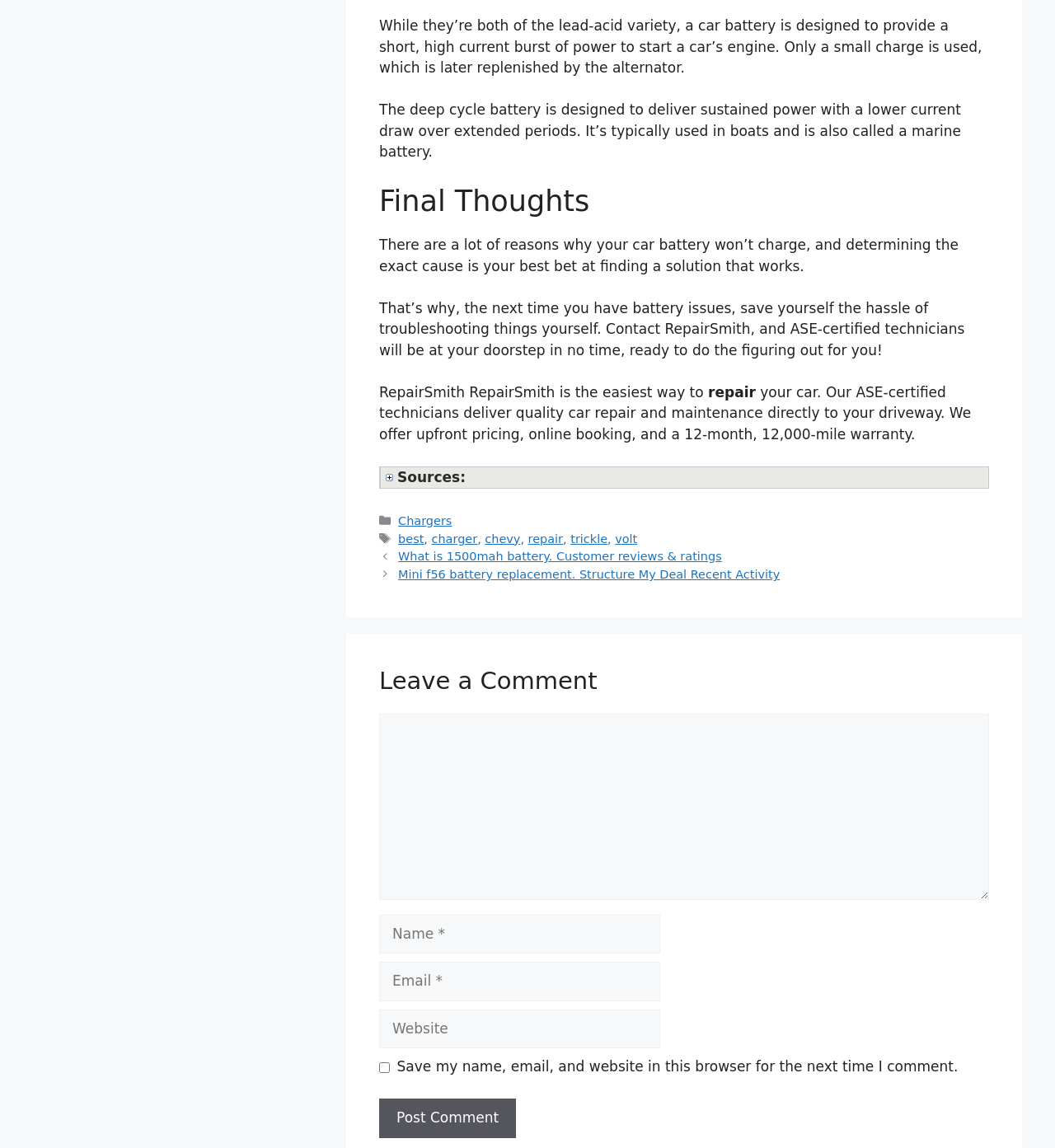Determine the bounding box coordinates for the area you should click to complete the following instruction: "Enter your comment in the 'Comment' field".

[0.359, 0.622, 0.938, 0.784]